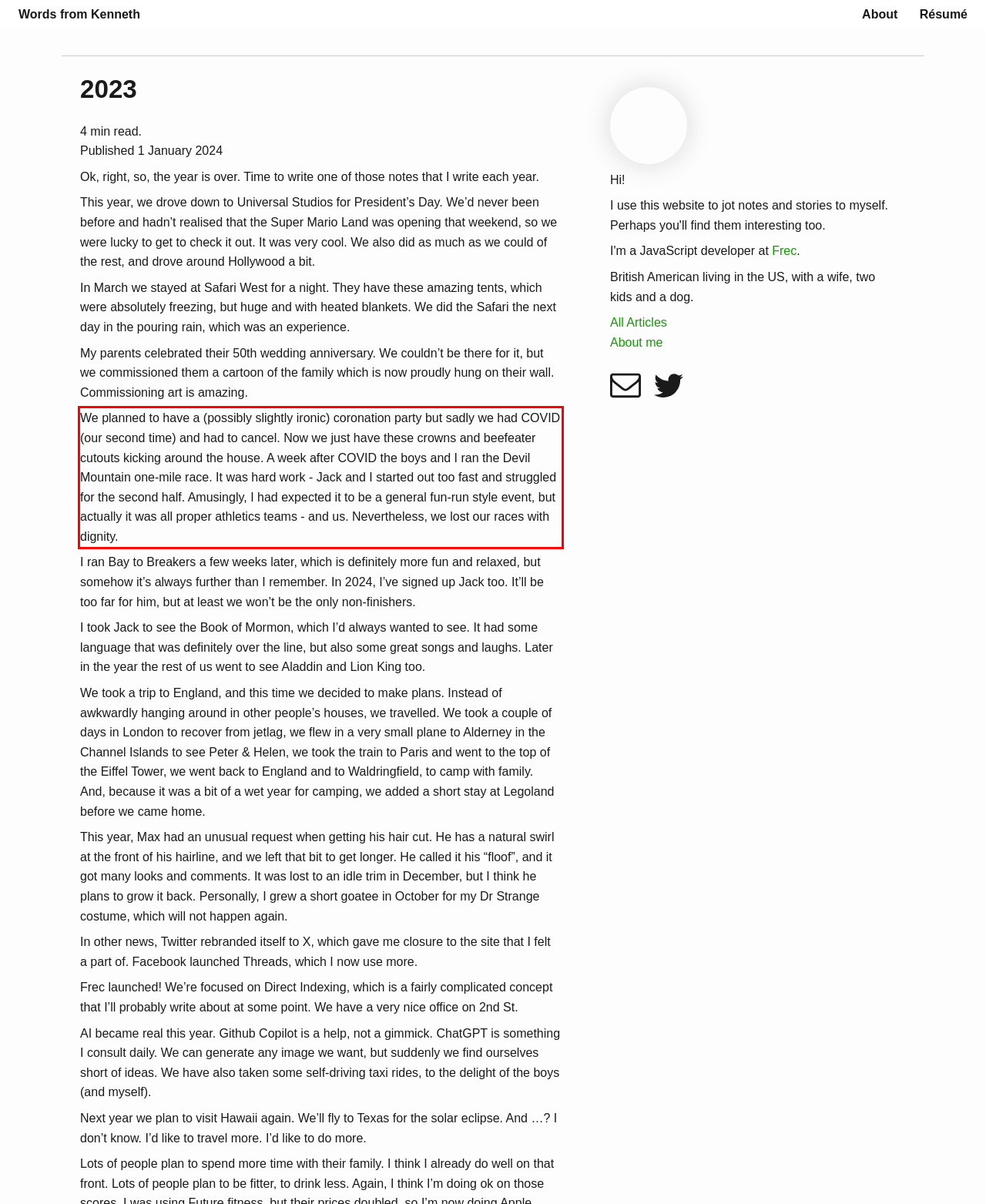Please extract the text content from the UI element enclosed by the red rectangle in the screenshot.

We planned to have a (possibly slightly ironic) coronation party but sadly we had COVID (our second time) and had to cancel. Now we just have these crowns and beefeater cutouts kicking around the house. A week after COVID the boys and I ran the Devil Mountain one-mile race. It was hard work - Jack and I started out too fast and struggled for the second half. Amusingly, I had expected it to be a general fun-run style event, but actually it was all proper athletics teams - and us. Nevertheless, we lost our races with dignity.